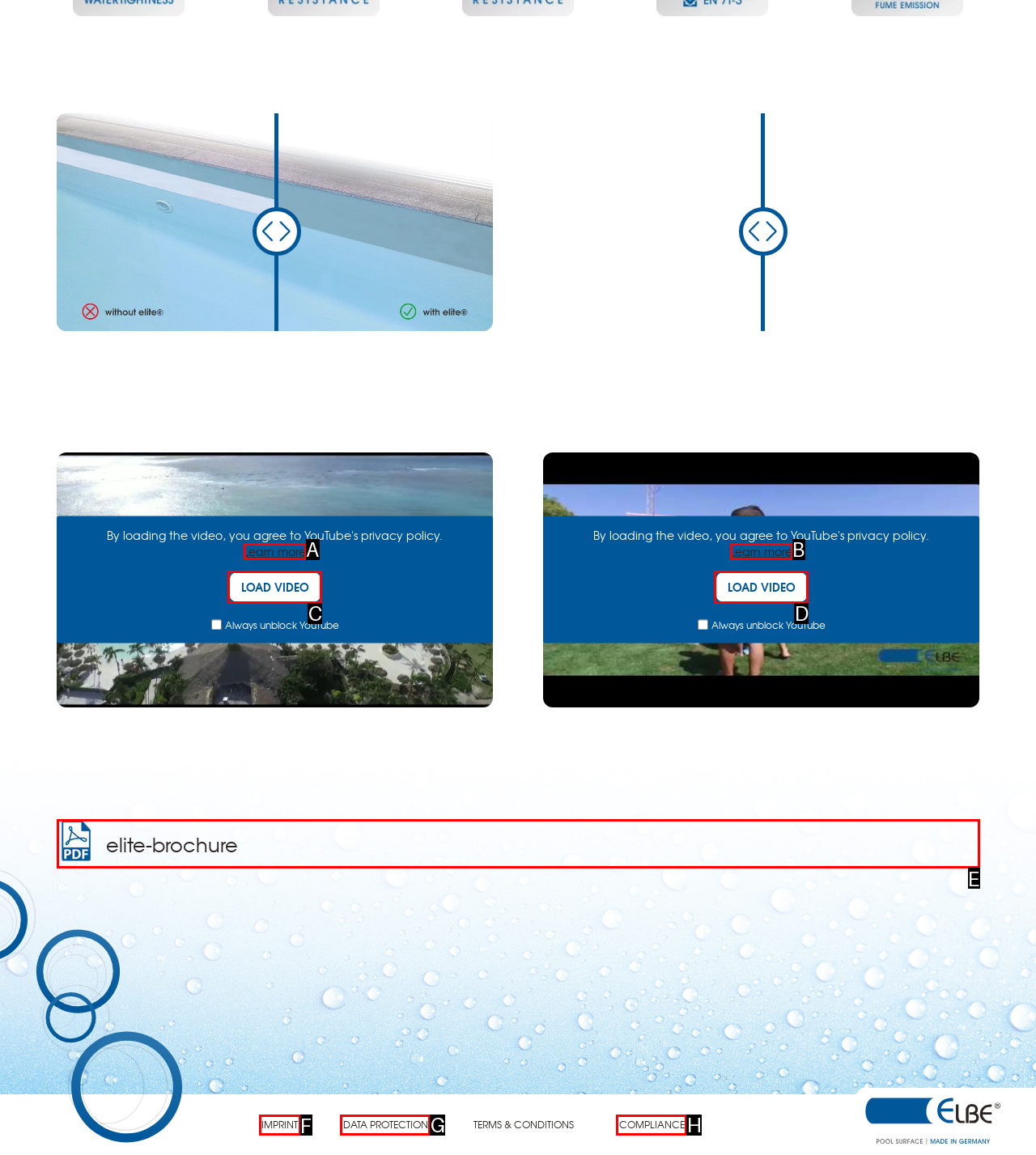Identify the letter of the UI element you need to select to accomplish the task: Visit the 'IMPRINT' page.
Respond with the option's letter from the given choices directly.

F